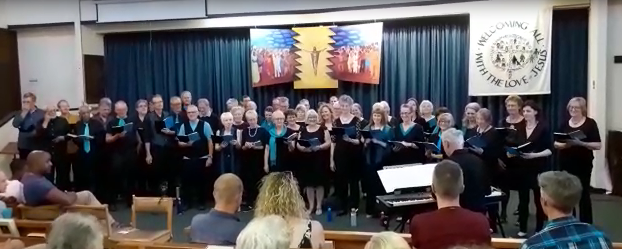What is the shape of the choir members' formation?
Utilize the information in the image to give a detailed answer to the question.

According to the caption, the choir members stand in a semicircle, showcasing a sense of unity and engagement with the audience, which implies that their formation is in the shape of a semicircle.